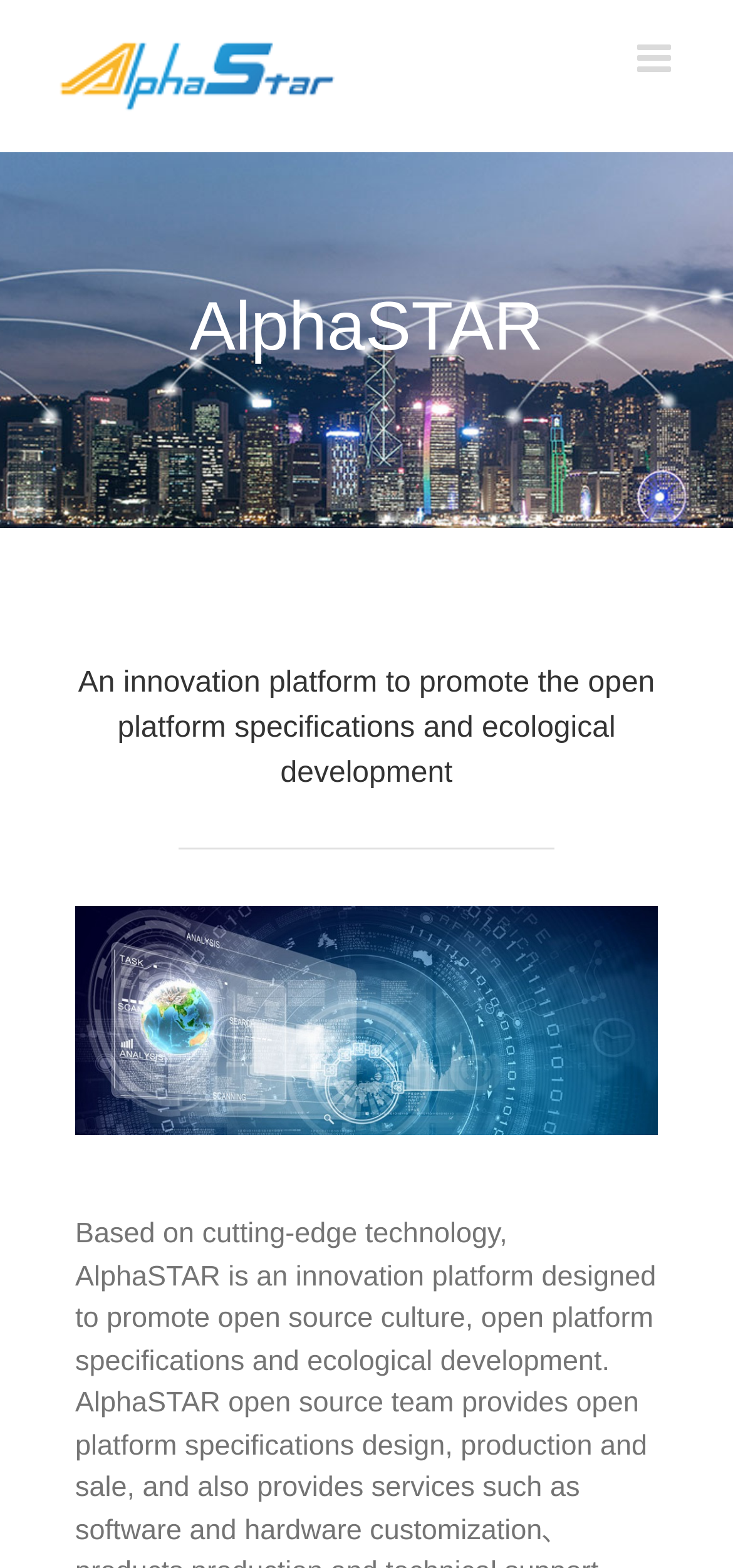Identify the bounding box coordinates for the UI element described as: "alt="Alpha-Star"". The coordinates should be provided as four floats between 0 and 1: [left, top, right, bottom].

[0.077, 0.024, 0.462, 0.073]